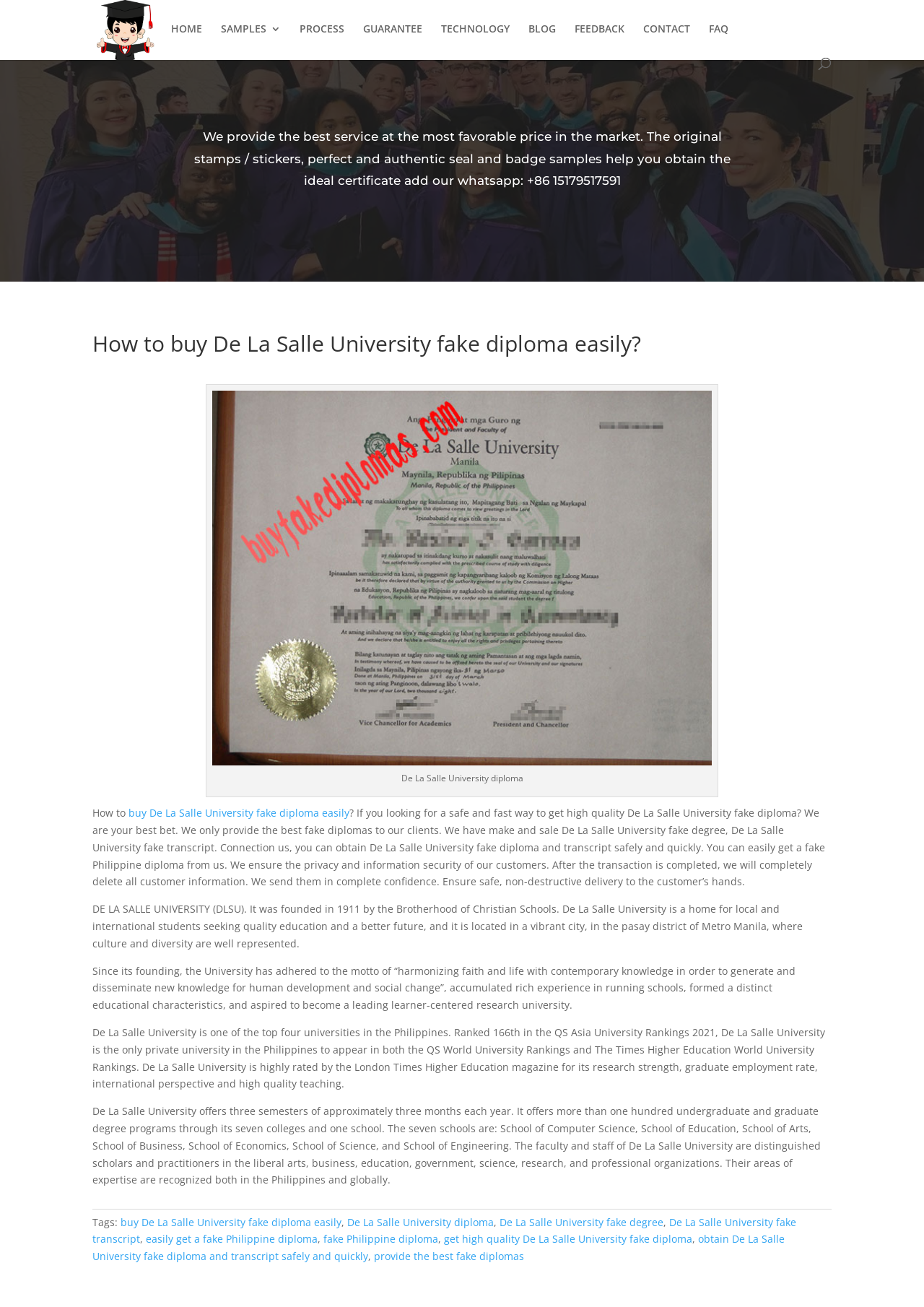Using the information in the image, could you please answer the following question in detail:
What is the purpose of the webpage?

I inferred the answer by reading the text on the webpage, specifically the heading 'How to buy De La Salle University fake diploma easily?' and the subsequent paragraphs that describe the service offered.